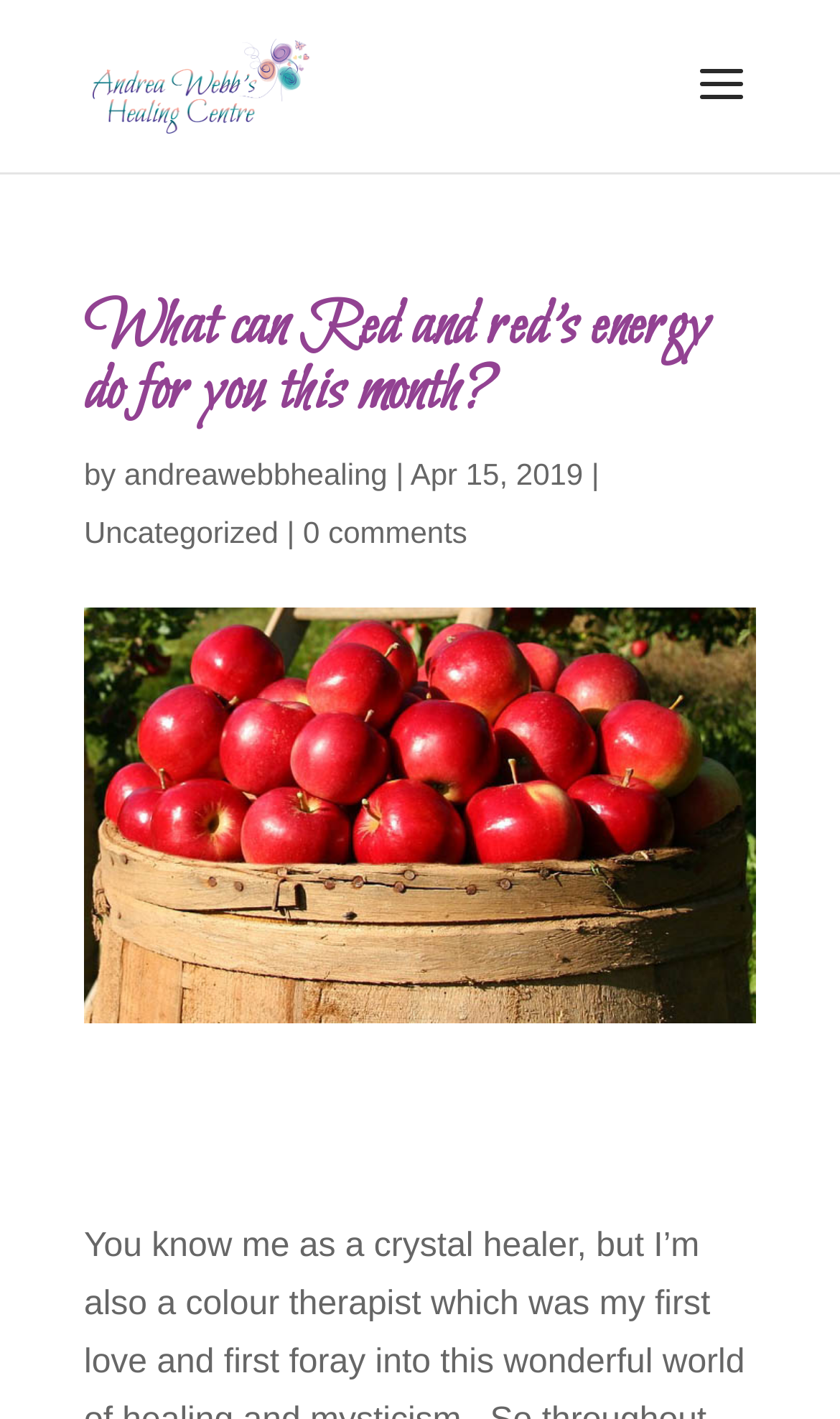Locate the bounding box coordinates of the UI element described by: "andreawebbhealing". Provide the coordinates as four float numbers between 0 and 1, formatted as [left, top, right, bottom].

[0.148, 0.322, 0.461, 0.346]